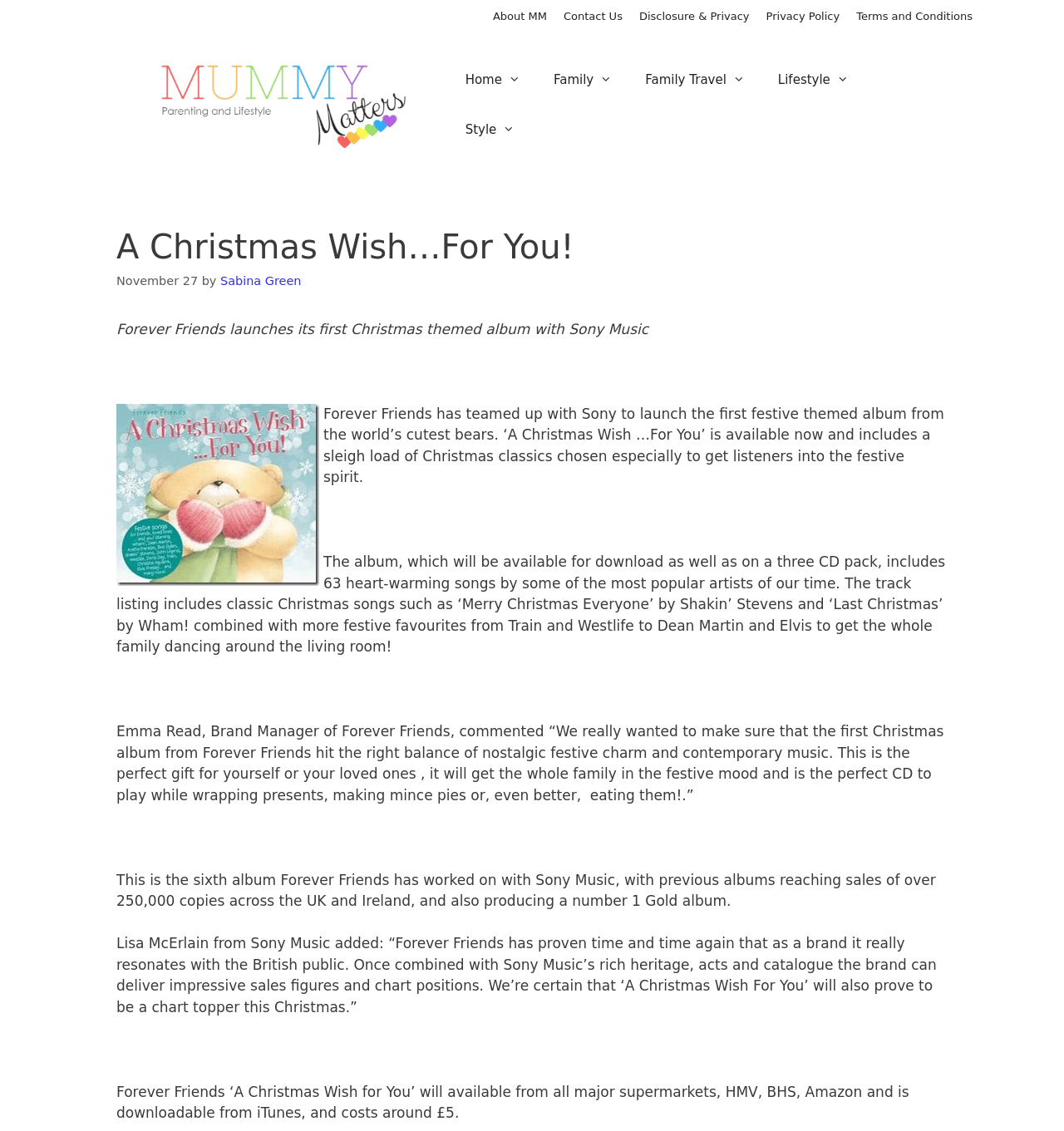Provide a thorough description of the webpage's content and layout.

This webpage is about a Christmas-themed album called "A Christmas Wish…For You!" by Forever Friends, in collaboration with Sony Music. At the top, there is a navigation bar with links to different sections of the website, including "Home", "Family", "Family Travel", "Lifestyle", and "Style". Below the navigation bar, there is a banner with the website's logo, "Mummy Matters: Parenting and Lifestyle".

The main content of the webpage is an article about the album, which includes a heading "A Christmas Wish…For You!" and a subheading with the date "November 27". The article starts with a brief introduction to the album, followed by a paragraph describing the album's content, which includes 63 heart-warming songs by popular artists.

There is an image on the right side of the article, which appears to be the album cover. The article continues with quotes from Emma Read, Brand Manager of Forever Friends, and Lisa McErlain from Sony Music, discussing the album's production and sales expectations.

At the bottom of the article, there is information about the album's availability, including the price and where it can be purchased. There are also several links to other pages on the website, including "About MM", "Contact Us", "Disclosure & Privacy", "Privacy Policy", and "Terms and Conditions", located at the top right corner of the webpage.